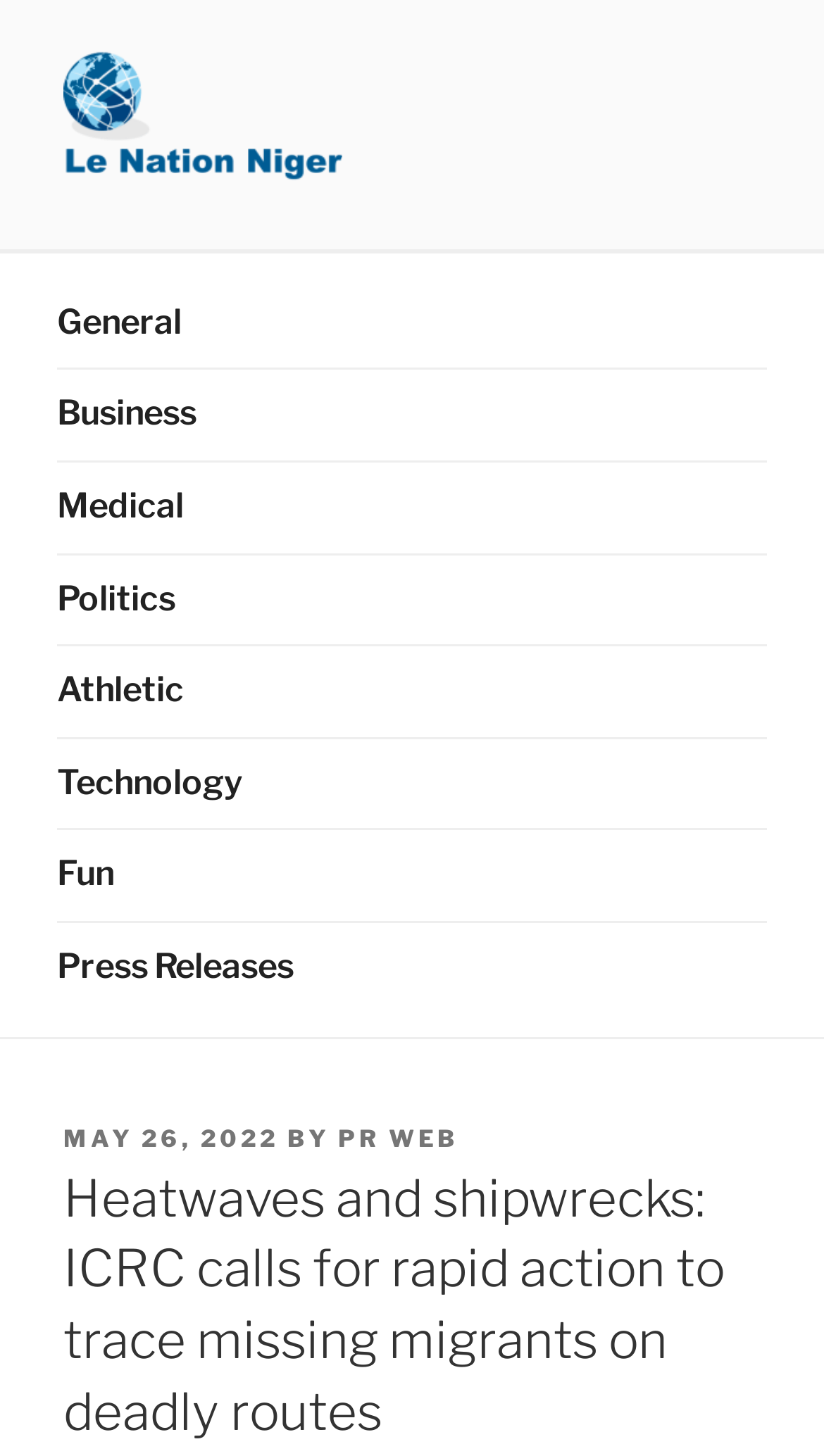What organization is calling for rapid action?
Refer to the image and provide a detailed answer to the question.

I found the answer by reading the heading, which says 'Heatwaves and shipwrecks: ICRC calls for rapid action to trace missing migrants on deadly routes'. This suggests that ICRC is the organization calling for rapid action.